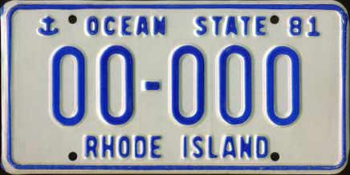What symbol is on the left side of the license plate?
Provide an in-depth and detailed answer to the question.

The license plate features a ship anchor symbol on the left side, which is a distinctive element of its design and contributes to its unique appearance.